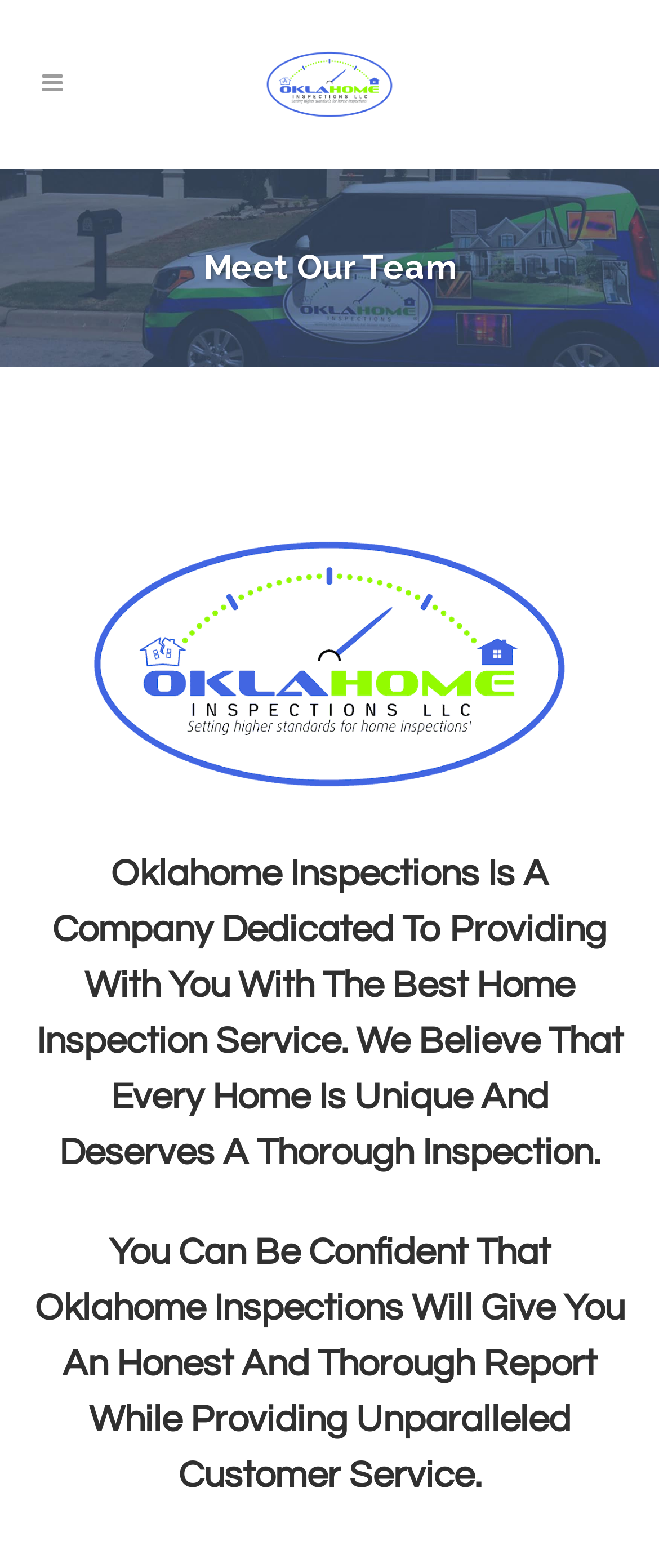Provide a one-word or short-phrase response to the question:
What is the tone of the company's message?

Confident